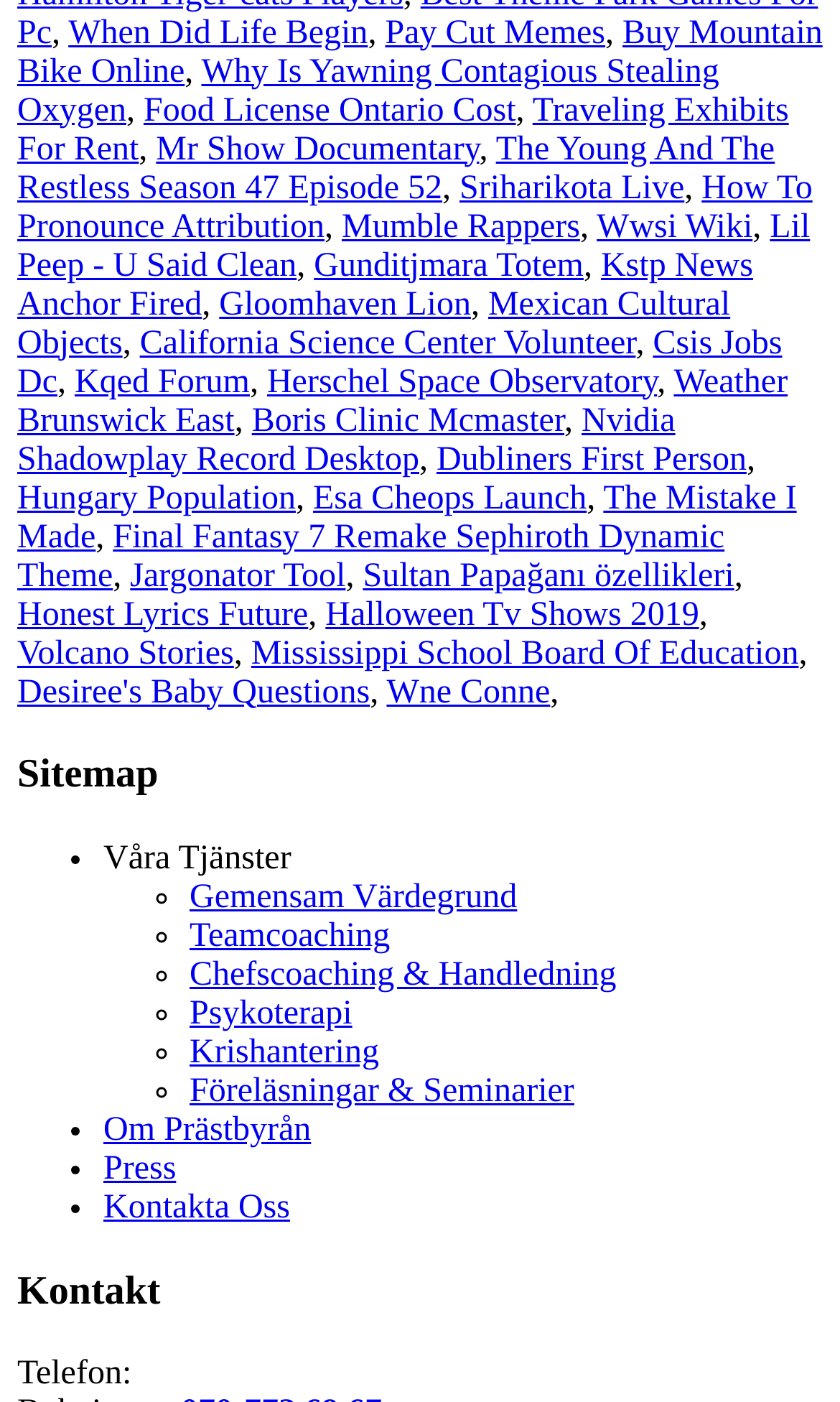Find the bounding box coordinates of the element to click in order to complete the given instruction: "Click on 'When Did Life Begin'."

[0.081, 0.01, 0.438, 0.036]